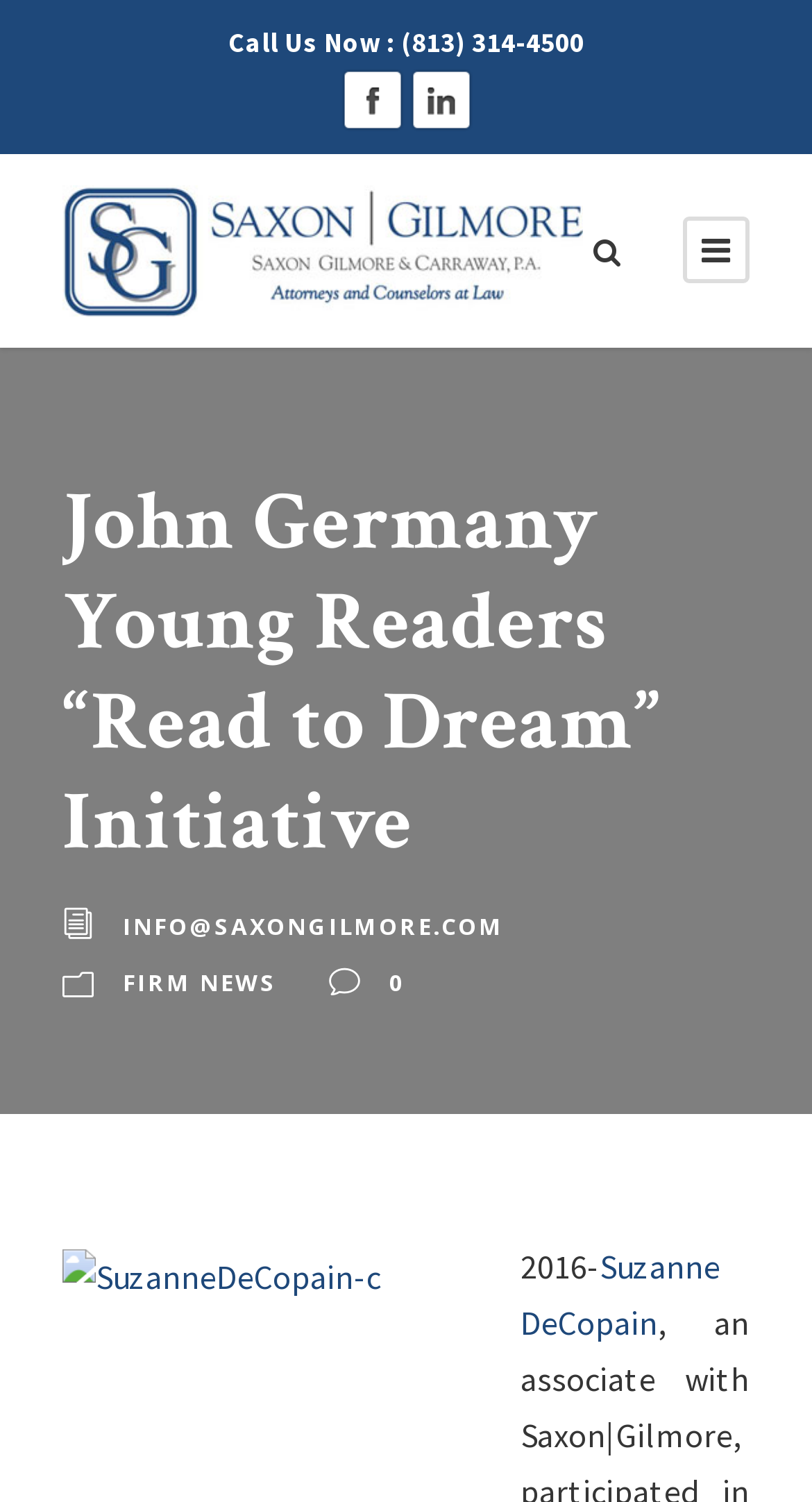Using the element description: "title="Visit Us On Linkedin"", determine the bounding box coordinates for the specified UI element. The coordinates should be four float numbers between 0 and 1, [left, top, right, bottom].

[0.5, 0.053, 0.585, 0.077]